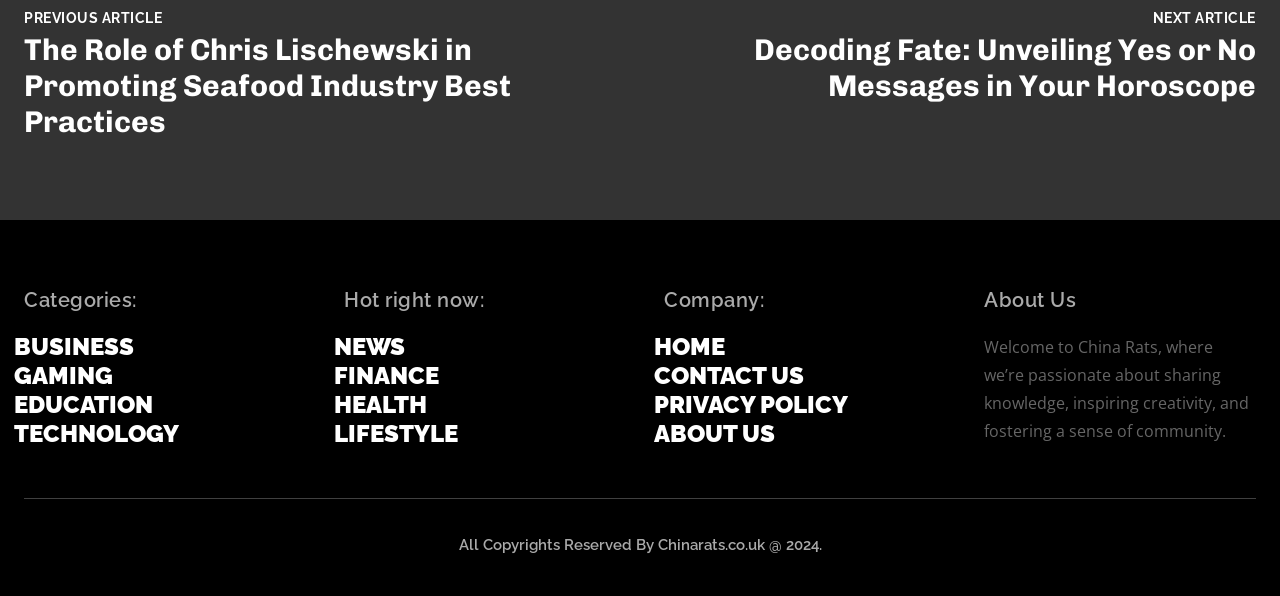Locate the bounding box coordinates of the UI element described by: "About us". The bounding box coordinates should consist of four float numbers between 0 and 1, i.e., [left, top, right, bottom].

[0.511, 0.704, 0.731, 0.752]